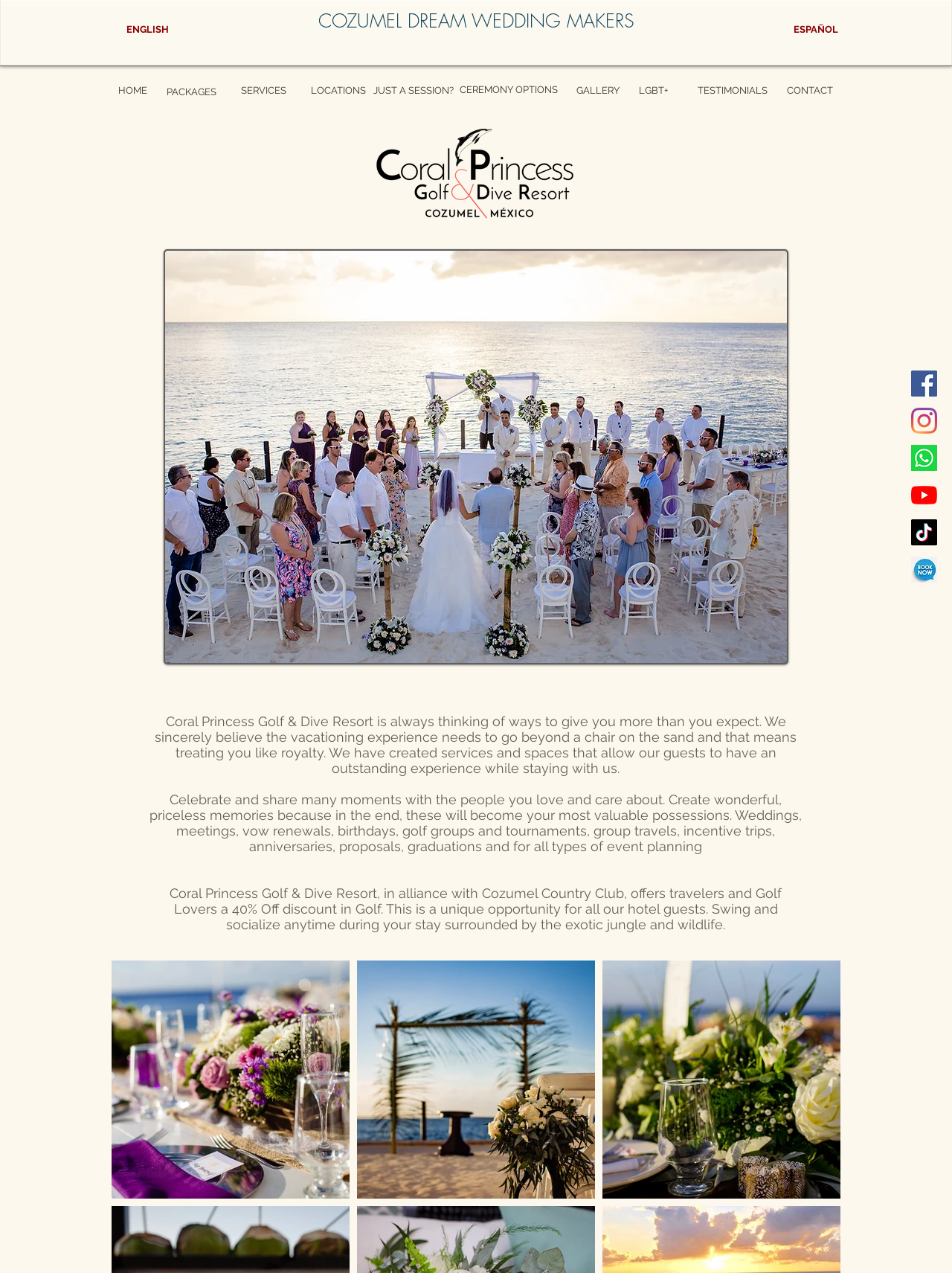Provide a thorough description of this webpage.

The webpage appears to be the official website of Coral Princess, a resort and wedding planning service. At the top, there is a heading that reads "COZUMEL DREAM WEDDING MAKERS" and two language options, "ESPAÑOL" and "ENGLISH", positioned on the right and left sides, respectively.

Below the heading, there is a social bar with seven links to various social media platforms, aligned vertically on the right side of the page. 

The main navigation menu is situated below the social bar, consisting of nine links: "HOME", "PACKAGES", "SERVICES", "LOCATIONS", "JUST A SESSION?", "CEREMONY OPTIONS", "GALLERY", "LGBT+", and "TESTIMONIALS", followed by "CONTACT" at the end. These links are arranged horizontally across the page.

On the left side of the page, there is a logo image of Coral Princess Golf & Dive Resort II. Below the logo, there are three blocks of text. The first block describes the resort's philosophy of providing an exceptional vacation experience. The second block emphasizes the importance of creating memories with loved ones and lists various events that can be planned at the resort. The third block promotes a 40% discount on golf for hotel guests.

At the bottom of the page, there are three buttons, spaced evenly apart, but their purposes are not explicitly stated.